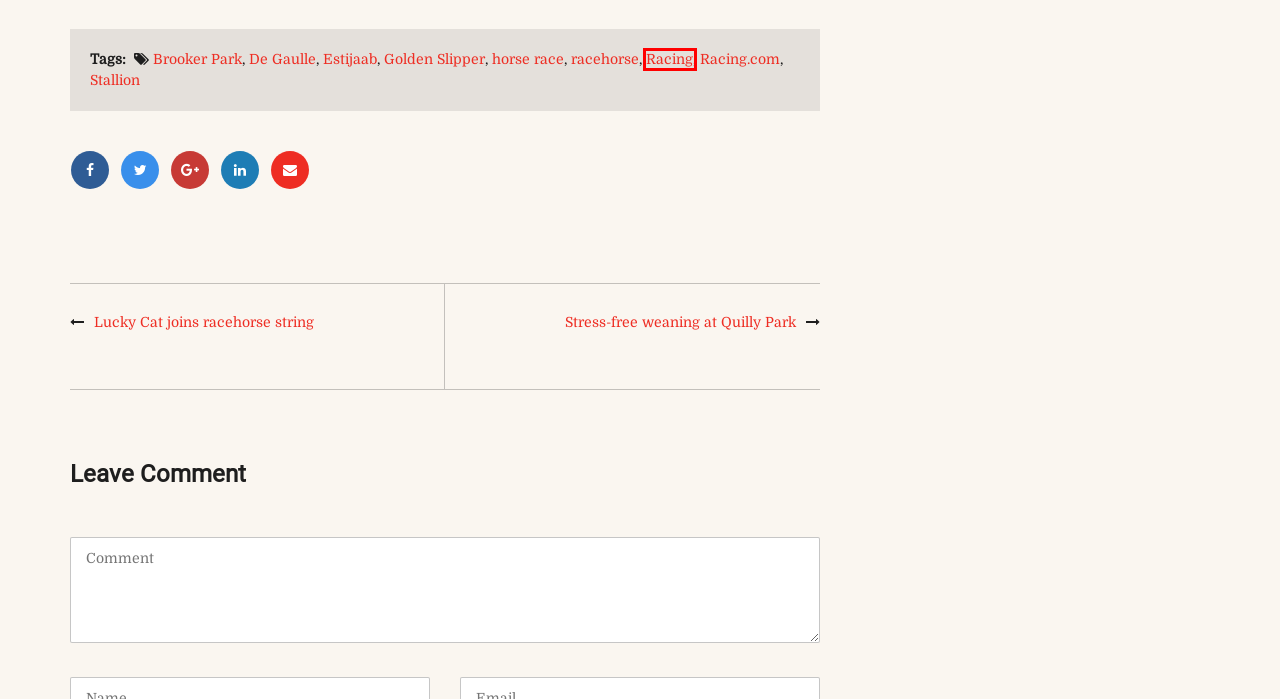Look at the given screenshot of a webpage with a red rectangle bounding box around a UI element. Pick the description that best matches the new webpage after clicking the element highlighted. The descriptions are:
A. racehorse Archives -
B. De Gaulle Archives -
C. Racing Archives -
D. Stallion Archives -
E. Racing.com Archives -
F. Estijaab Archives -
G. Stress-free weaning at Quilly Park -
H. Brooker Park Archives -

C